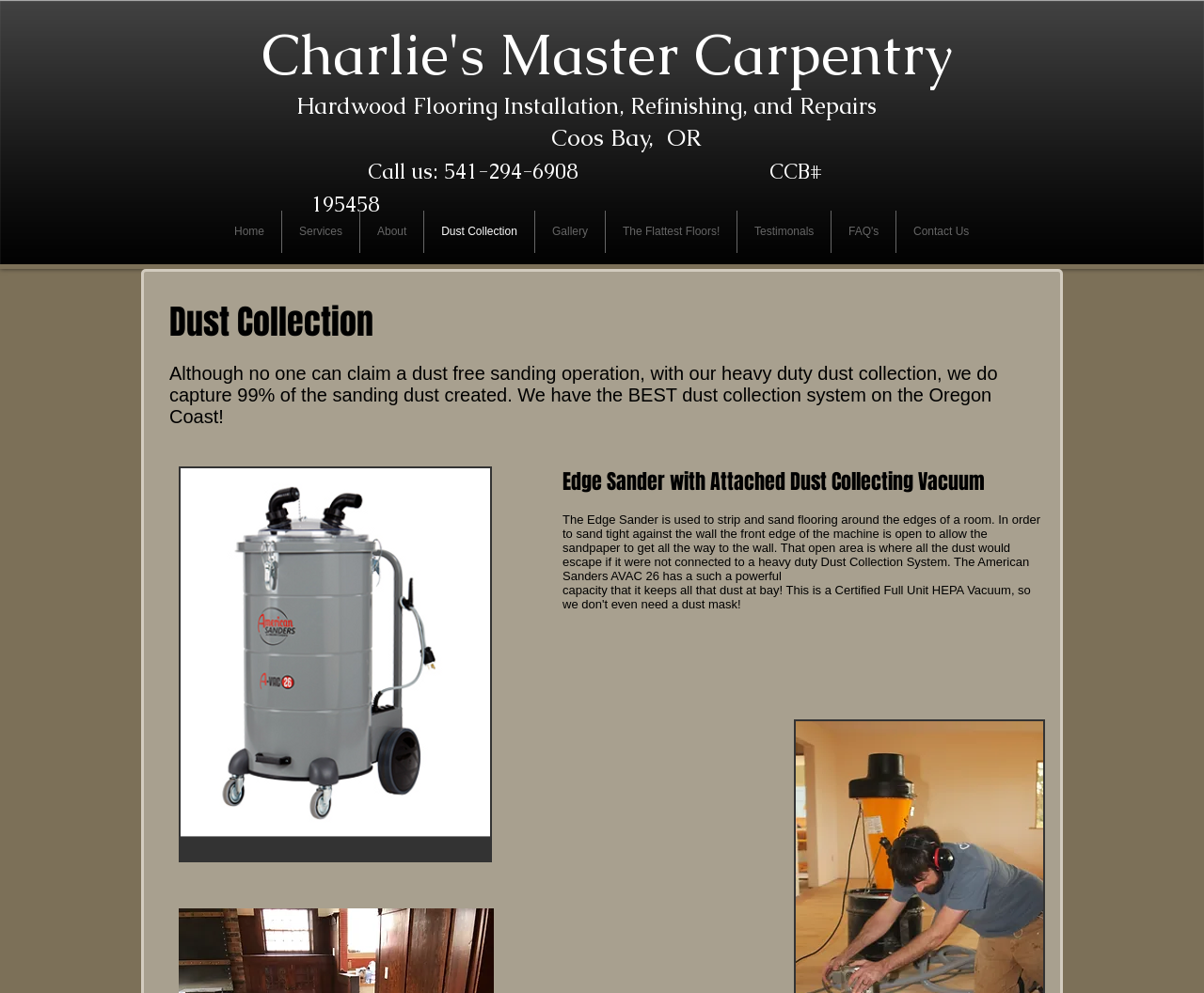Identify the bounding box coordinates of the area that should be clicked in order to complete the given instruction: "Click on the 'Dust Collection' link". The bounding box coordinates should be four float numbers between 0 and 1, i.e., [left, top, right, bottom].

[0.352, 0.212, 0.444, 0.255]